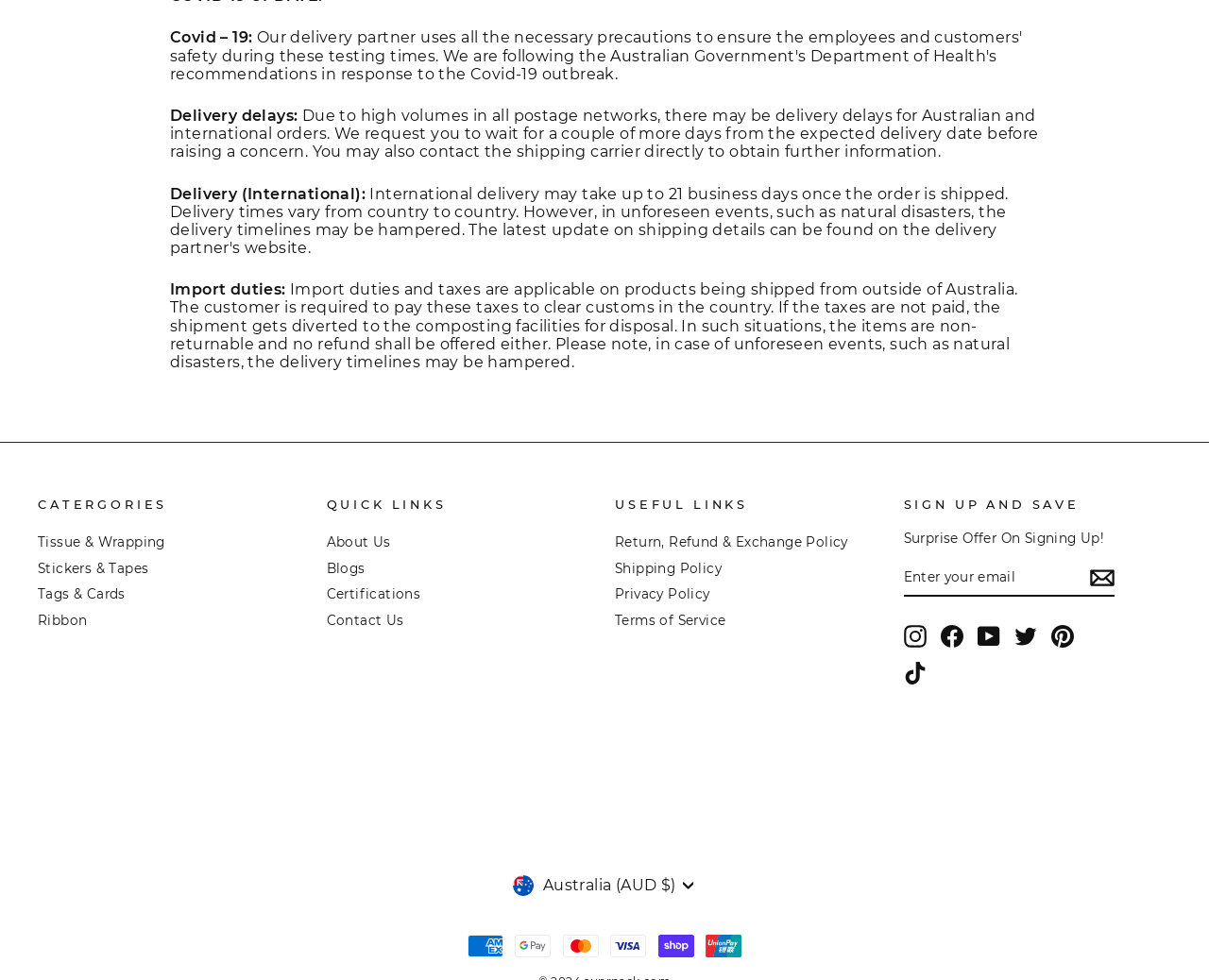Locate the bounding box coordinates of the element that needs to be clicked to carry out the instruction: "Follow on Instagram". The coordinates should be given as four float numbers ranging from 0 to 1, i.e., [left, top, right, bottom].

[0.747, 0.637, 0.766, 0.66]